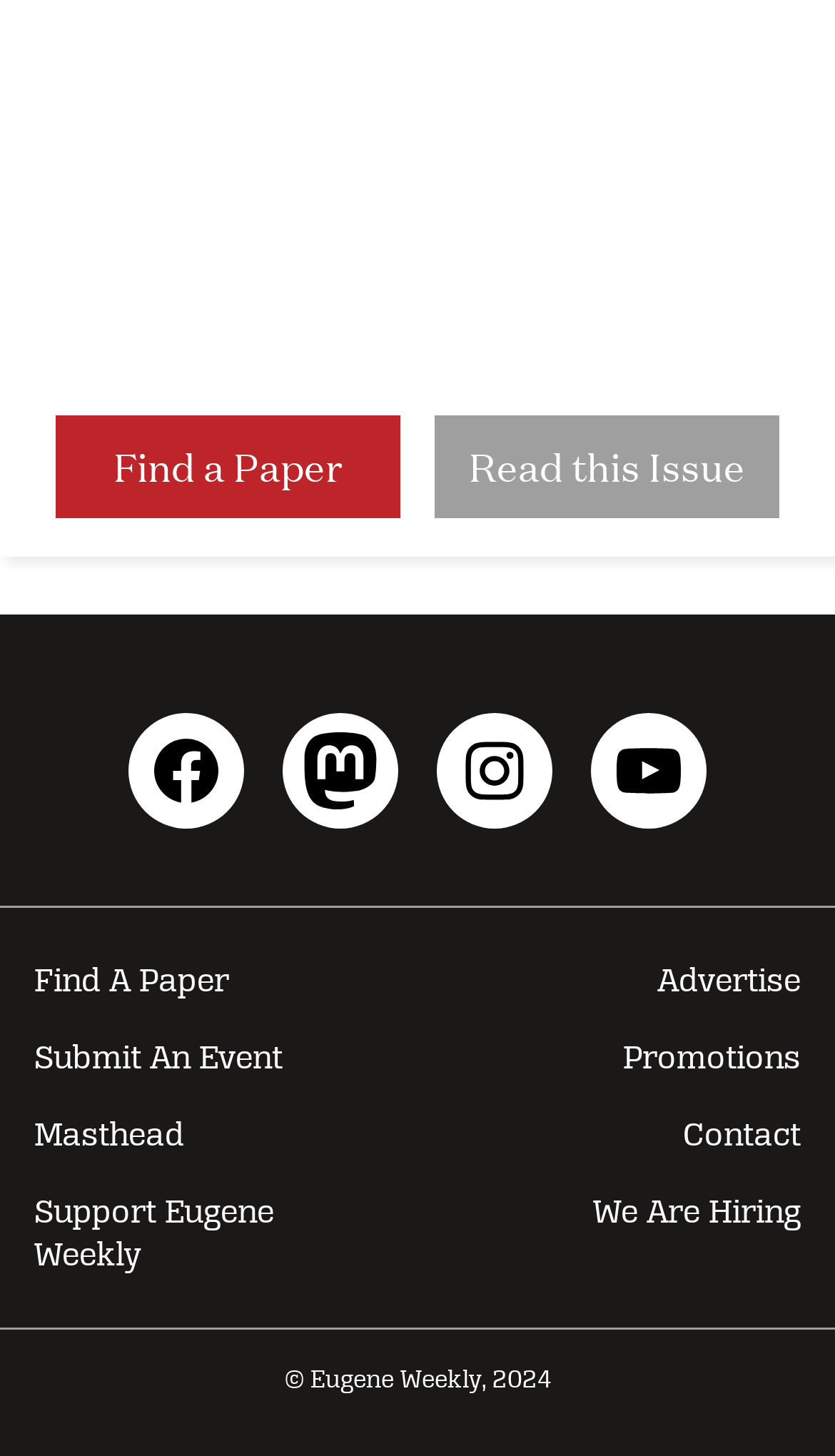Using the information in the image, give a comprehensive answer to the question: 
What is the purpose of the 'Support Eugene Weekly' link?

The 'Support Eugene Weekly' link is likely a way for users to contribute or donate to the publication, indicating that it is a way to support the publication's operations.